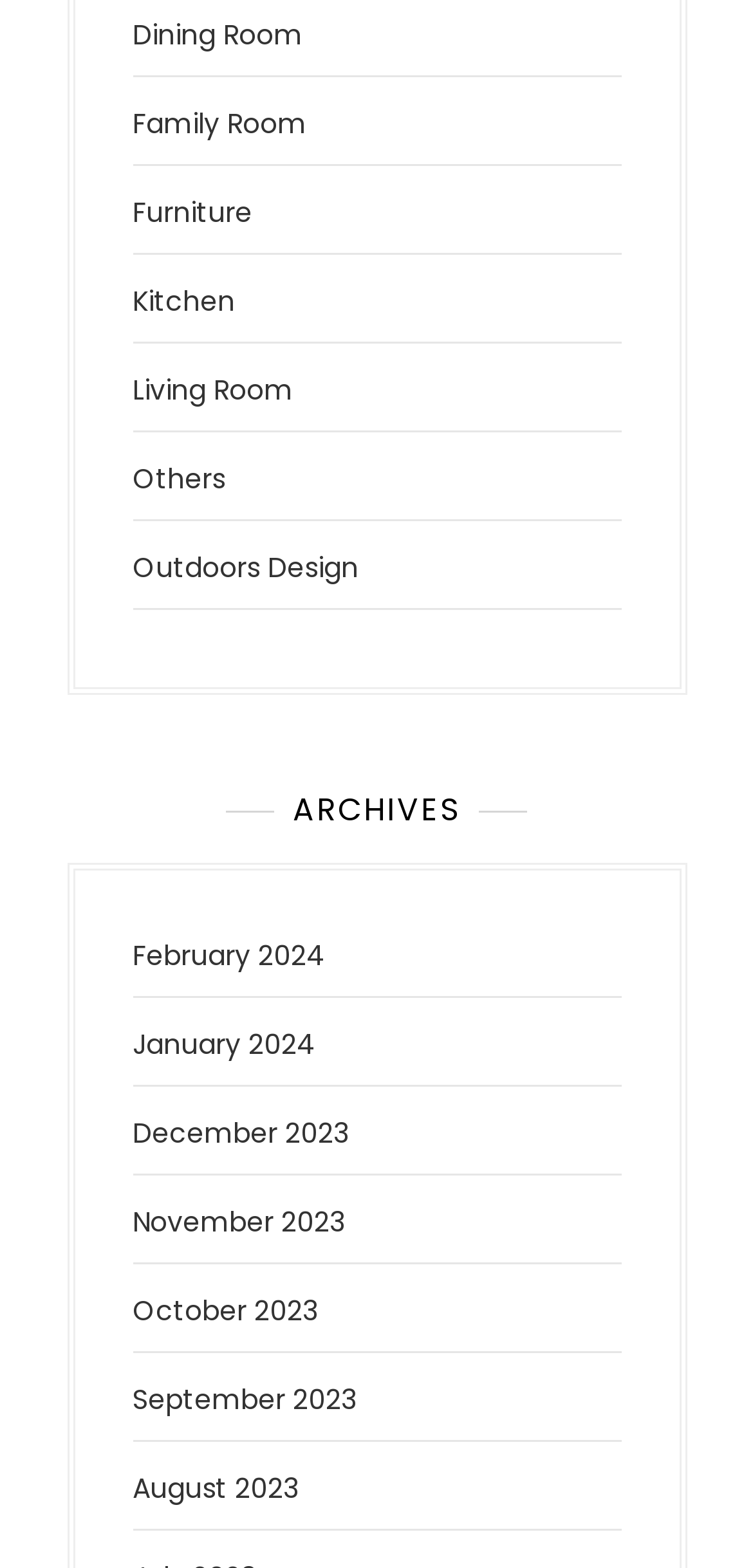Pinpoint the bounding box coordinates of the clickable area necessary to execute the following instruction: "View Dining Room". The coordinates should be given as four float numbers between 0 and 1, namely [left, top, right, bottom].

[0.176, 0.01, 0.401, 0.034]